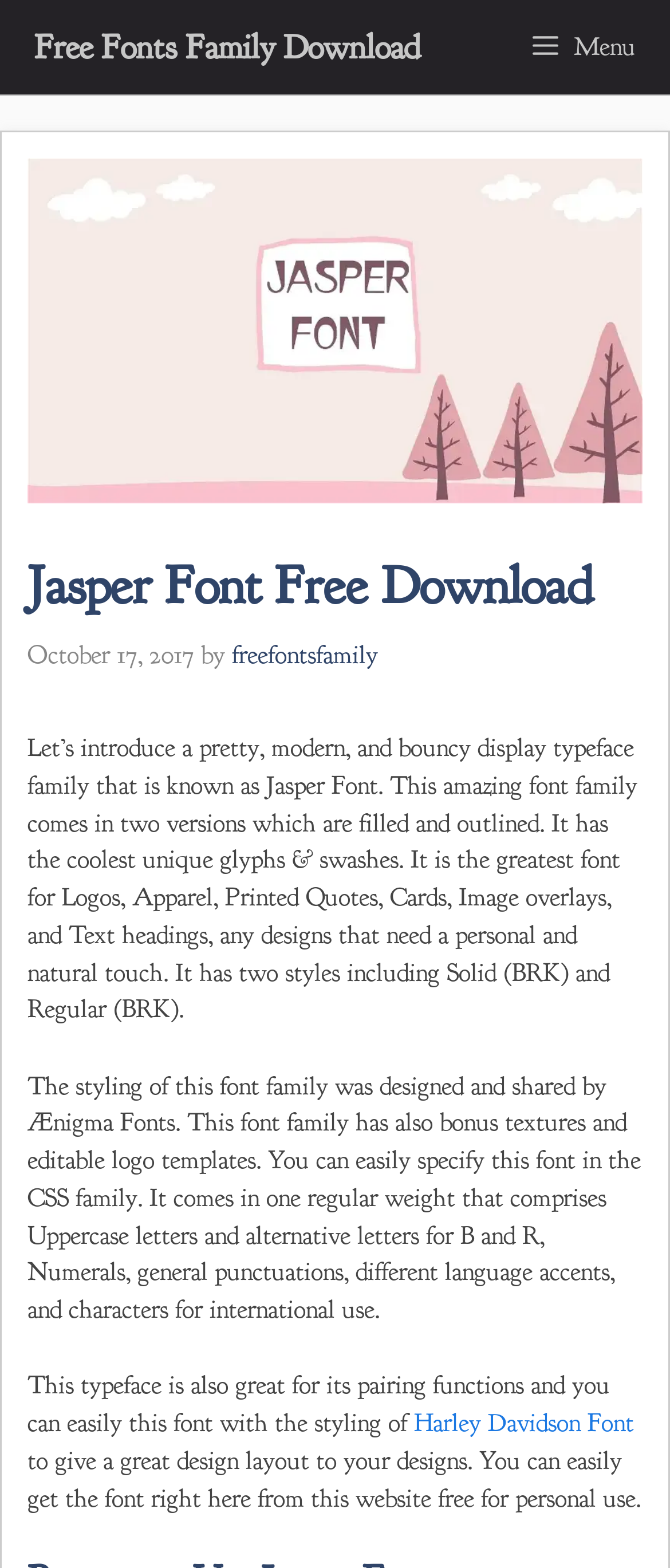How many styles does the Jasper Font family have?
Please give a detailed and thorough answer to the question, covering all relevant points.

The description of the font family mentions that it comes in two versions, which are filled and outlined, and also mentions two styles, Solid (BRK) and Regular (BRK).